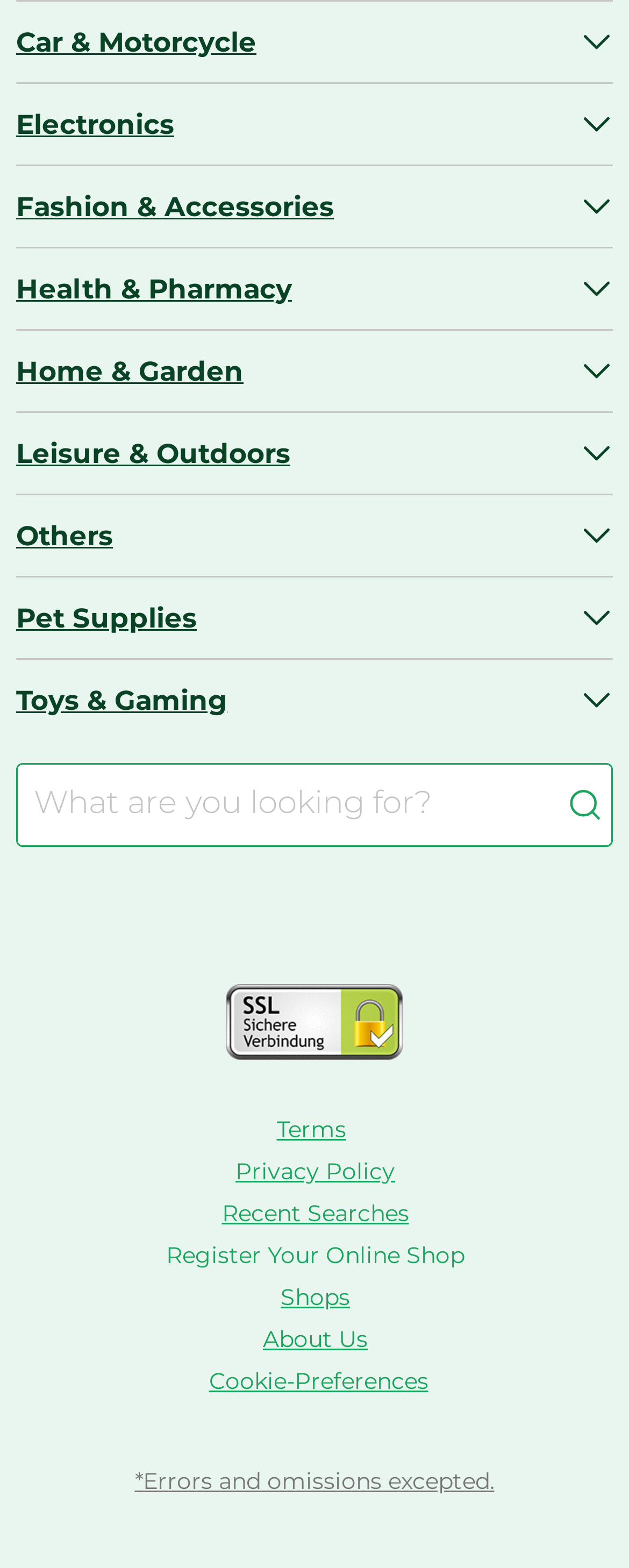Determine the bounding box coordinates of the clickable area required to perform the following instruction: "Go to Kids Clothes". The coordinates should be represented as four float numbers between 0 and 1: [left, top, right, bottom].

[0.072, 0.002, 0.295, 0.02]